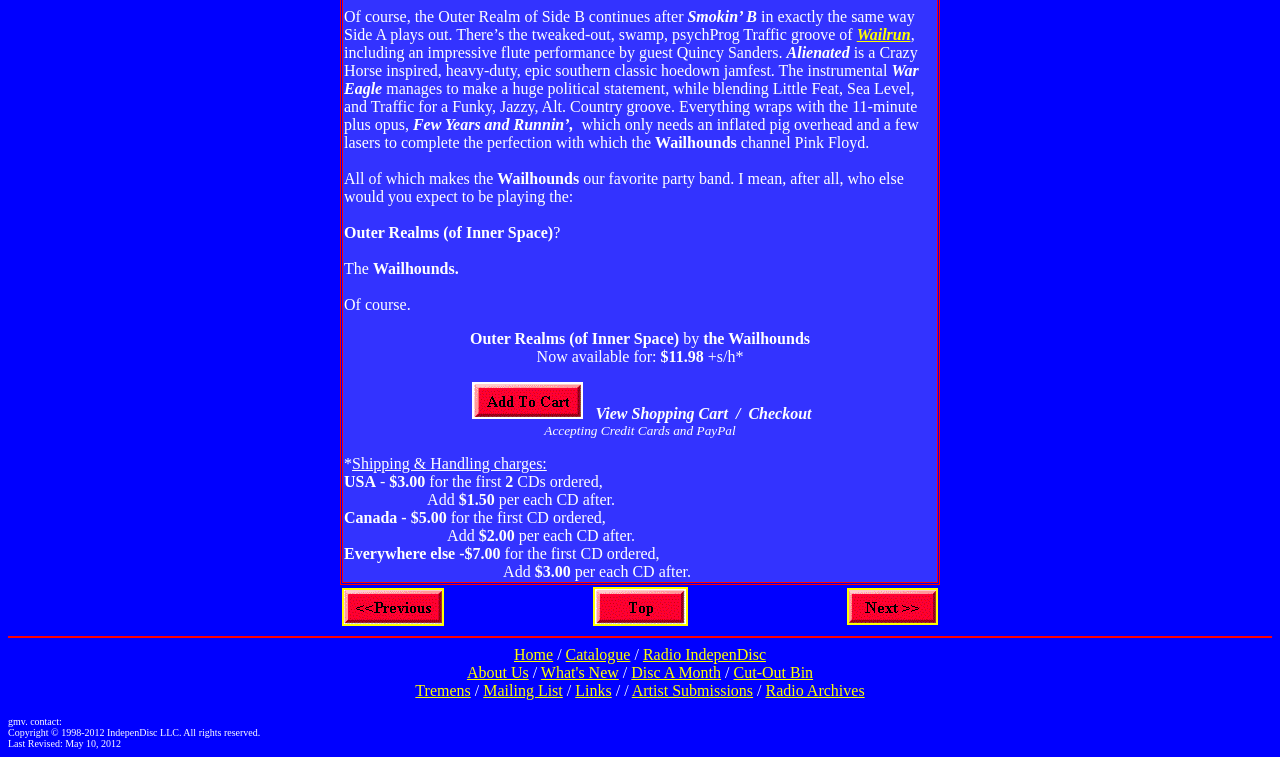Identify the bounding box coordinates for the element you need to click to achieve the following task: "Visit Home". The coordinates must be four float values ranging from 0 to 1, formatted as [left, top, right, bottom].

[0.402, 0.853, 0.432, 0.876]